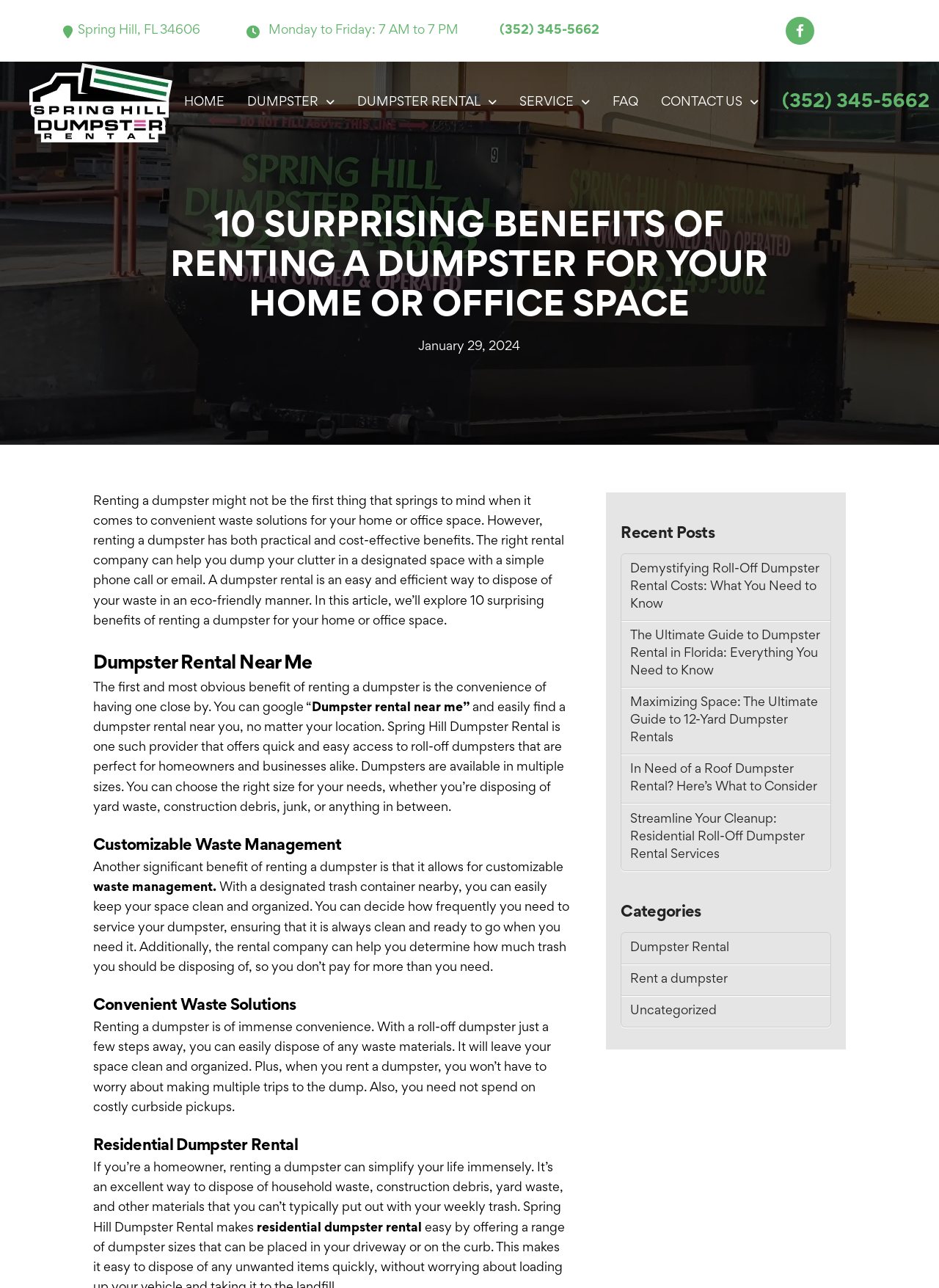Identify and provide the main heading of the webpage.

10 SURPRISING BENEFITS OF RENTING A DUMPSTER FOR YOUR HOME OR OFFICE SPACE